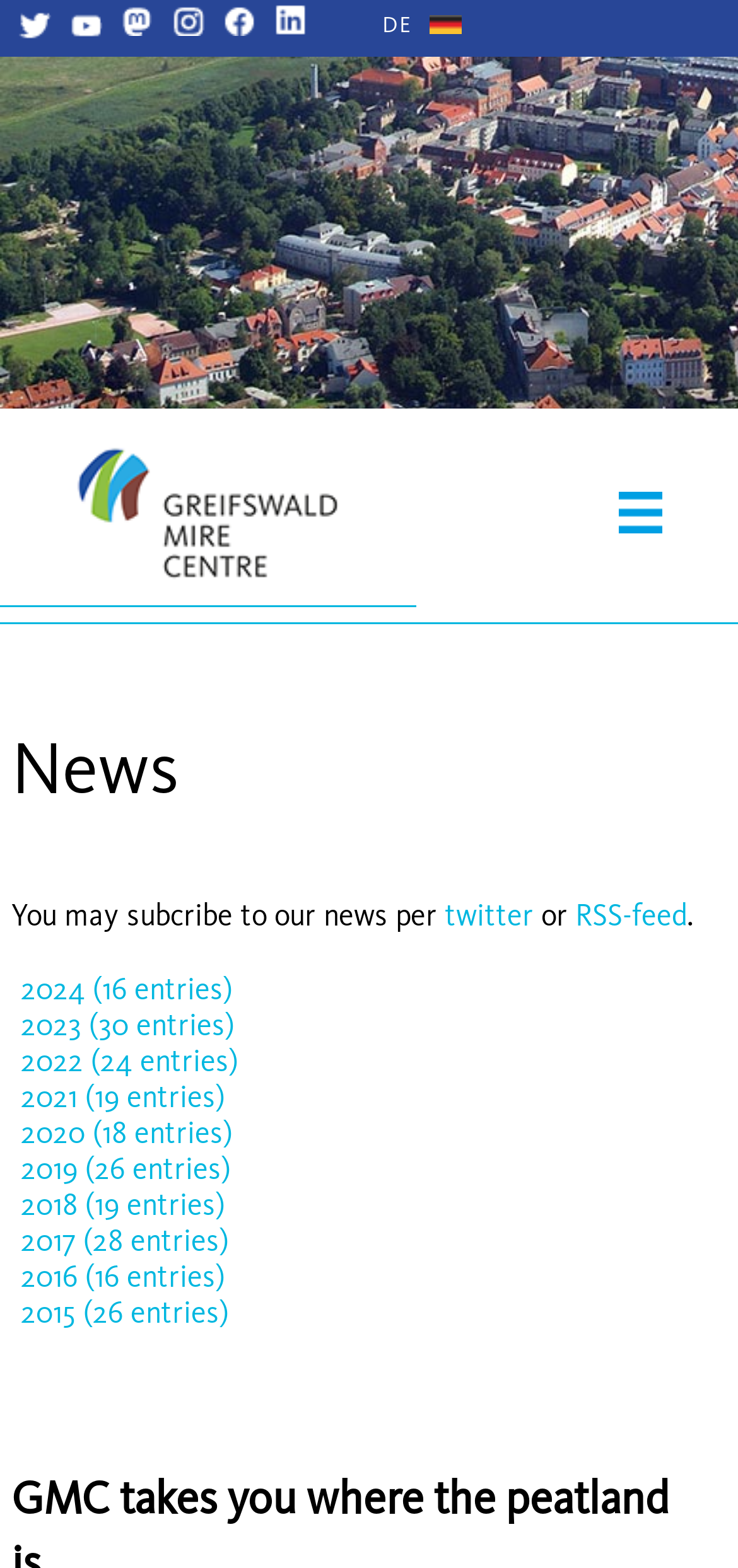Craft a detailed narrative of the webpage's structure and content.

The webpage appears to be the official website of the Greifswald Mire Centre (GMC). At the top, there is a large figure that spans the entire width of the page. Below the figure, there are five social media links, including Twitter, YouTube, Mastodon, Instagram, and Facebook, each accompanied by an image. These links are aligned horizontally and take up a significant portion of the top section of the page.

On the top-right corner, there is a language selection link labeled "DE". Below the social media links, there is a prominent heading that reads "News". Underneath the heading, there is a paragraph of text that invites users to subscribe to their news via Twitter or RSS-feed.

The main content of the page is a list of news archives, organized by year, with the most recent year (2024) at the top. Each year is represented by a link, and the number of entries for that year is displayed in parentheses. The list of news archives takes up the majority of the page's content area.

On the bottom-right corner, there is another link, but its purpose is unclear. Overall, the webpage has a simple and clean layout, with a focus on providing easy access to the GMC's news archives and social media presence.